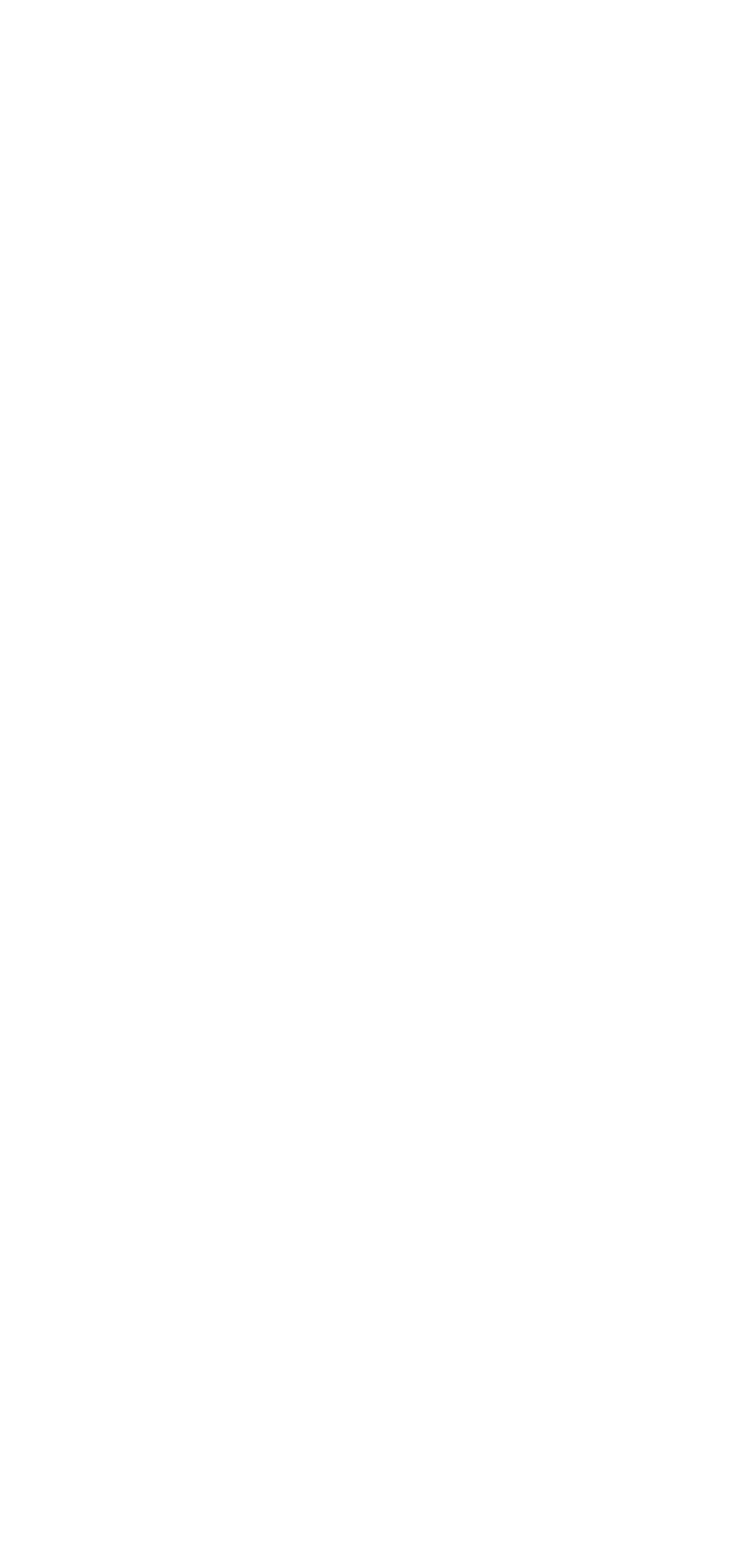Please determine the bounding box coordinates of the element's region to click in order to carry out the following instruction: "go to January 2024 archives". The coordinates should be four float numbers between 0 and 1, i.e., [left, top, right, bottom].

None